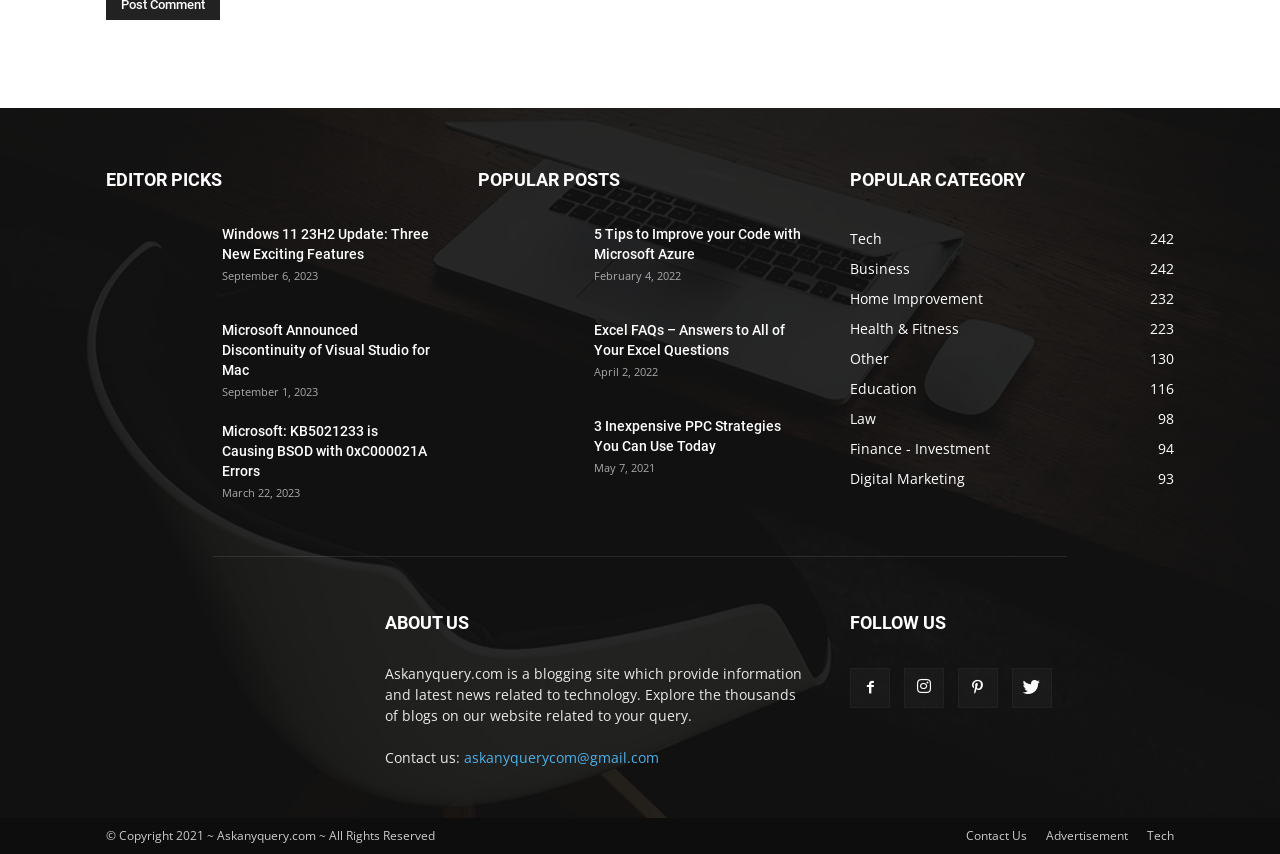What is the title of the first editor pick?
Make sure to answer the question with a detailed and comprehensive explanation.

The first editor pick is a link with the title 'Windows 11 23H2 Update: Three New Exciting Features' which is located at the top of the webpage, and it has an image and a time stamp of September 6, 2023.